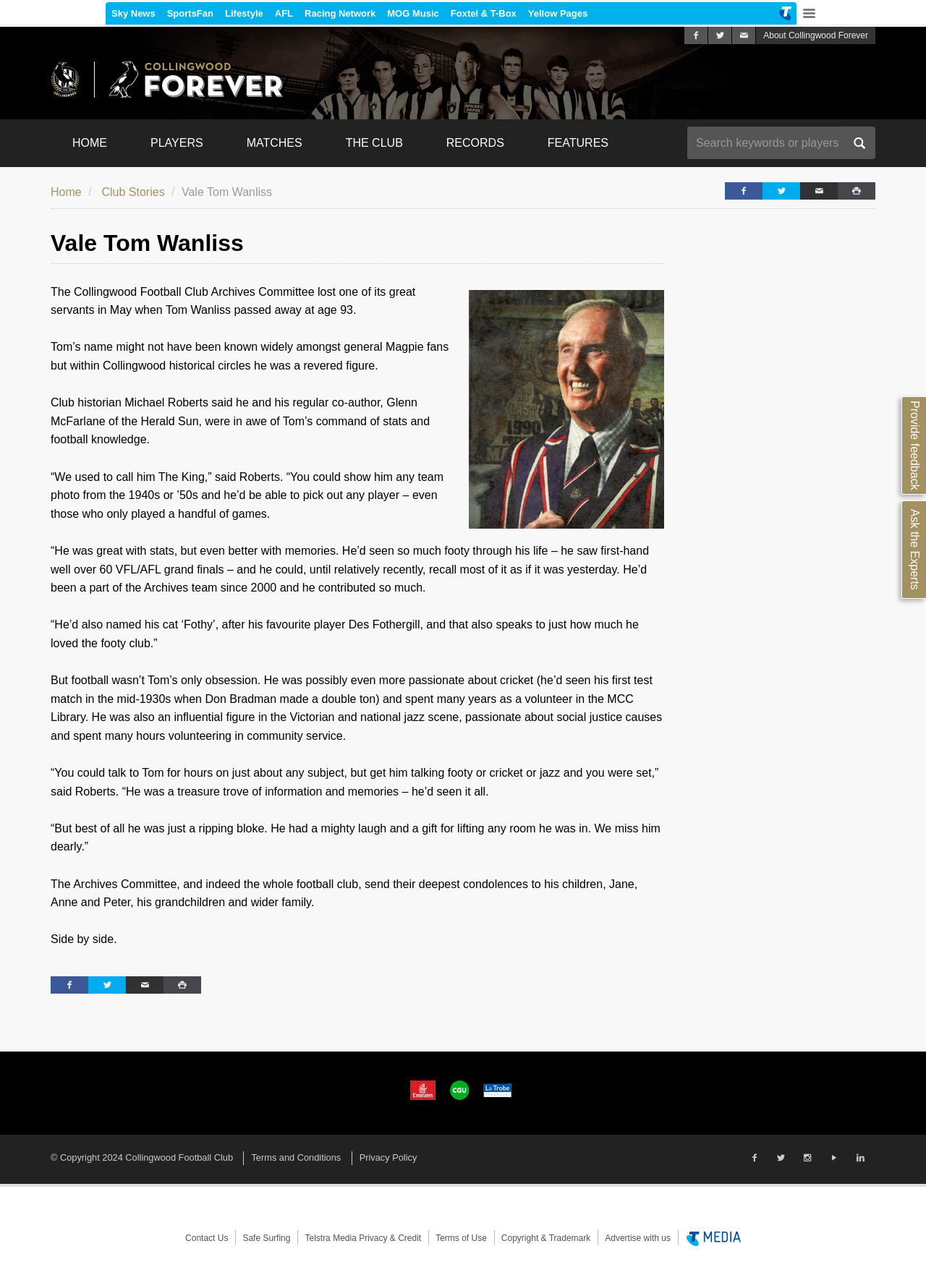Identify the bounding box coordinates of the region that should be clicked to execute the following instruction: "View Club Stories".

[0.11, 0.124, 0.178, 0.134]